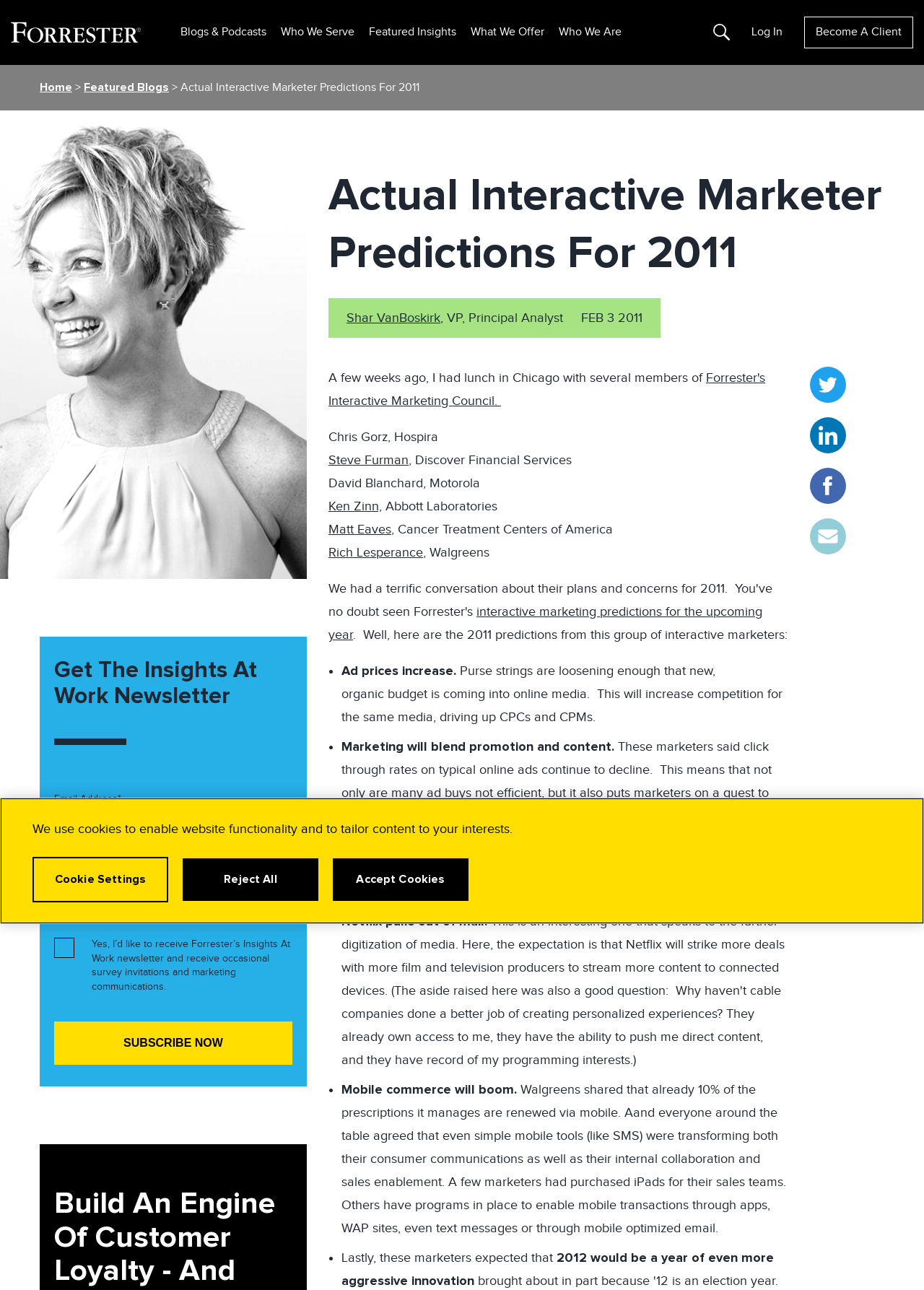Identify the text that serves as the heading for the webpage and generate it.

Actual Interactive Marketer Predictions For 2011